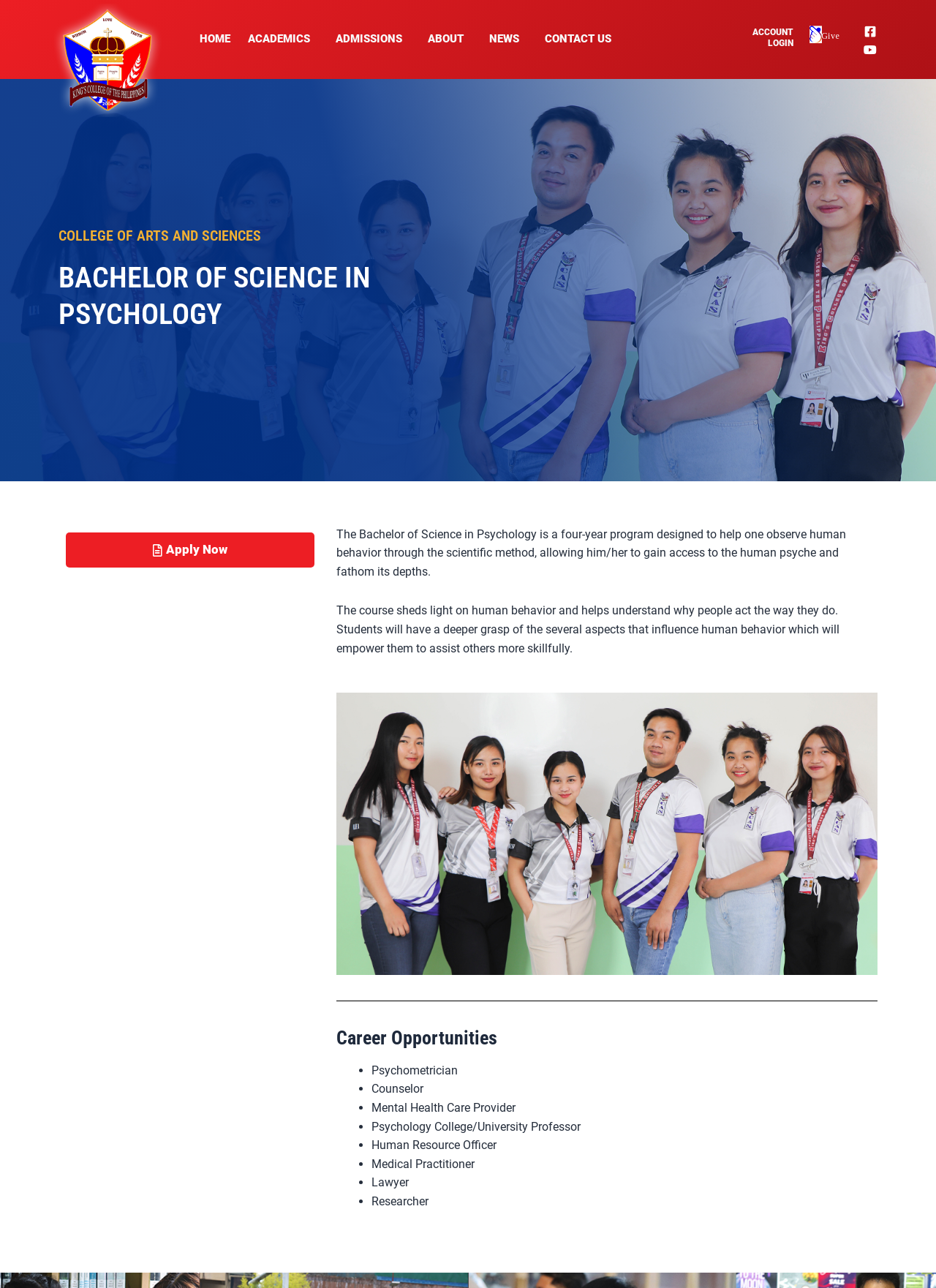Offer an in-depth caption of the entire webpage.

The webpage is about the Bachelor of Science in Psychology program offered by the College of Arts and Sciences. At the top, there is a navigation menu with links to HOME, ACADEMICS, ADMISSIONS, ABOUT, NEWS, and CONTACT US. On the right side of the navigation menu, there is a search button and an ACCOUNT LOGIN link. Below the navigation menu, there are social media links to Facebook and Youtube.

The main content of the webpage is divided into sections. The first section has a heading "COLLEGE OF ARTS AND SCIENCES" and a subheading "BACHELOR OF SCIENCE IN PSYCHOLOGY". Below the subheading, there is an "Apply Now" link. The program description is provided in two paragraphs, explaining the program's objective and what students can gain from it.

Further down, there is a section with a heading "Career Opportunities". This section lists several career options available to graduates of the program, including Psychometrician, Counselor, Mental Health Care Provider, Psychology College/University Professor, Human Resource Officer, Medical Practitioner, Lawyer, and Researcher. Each career option is marked with a bullet point.